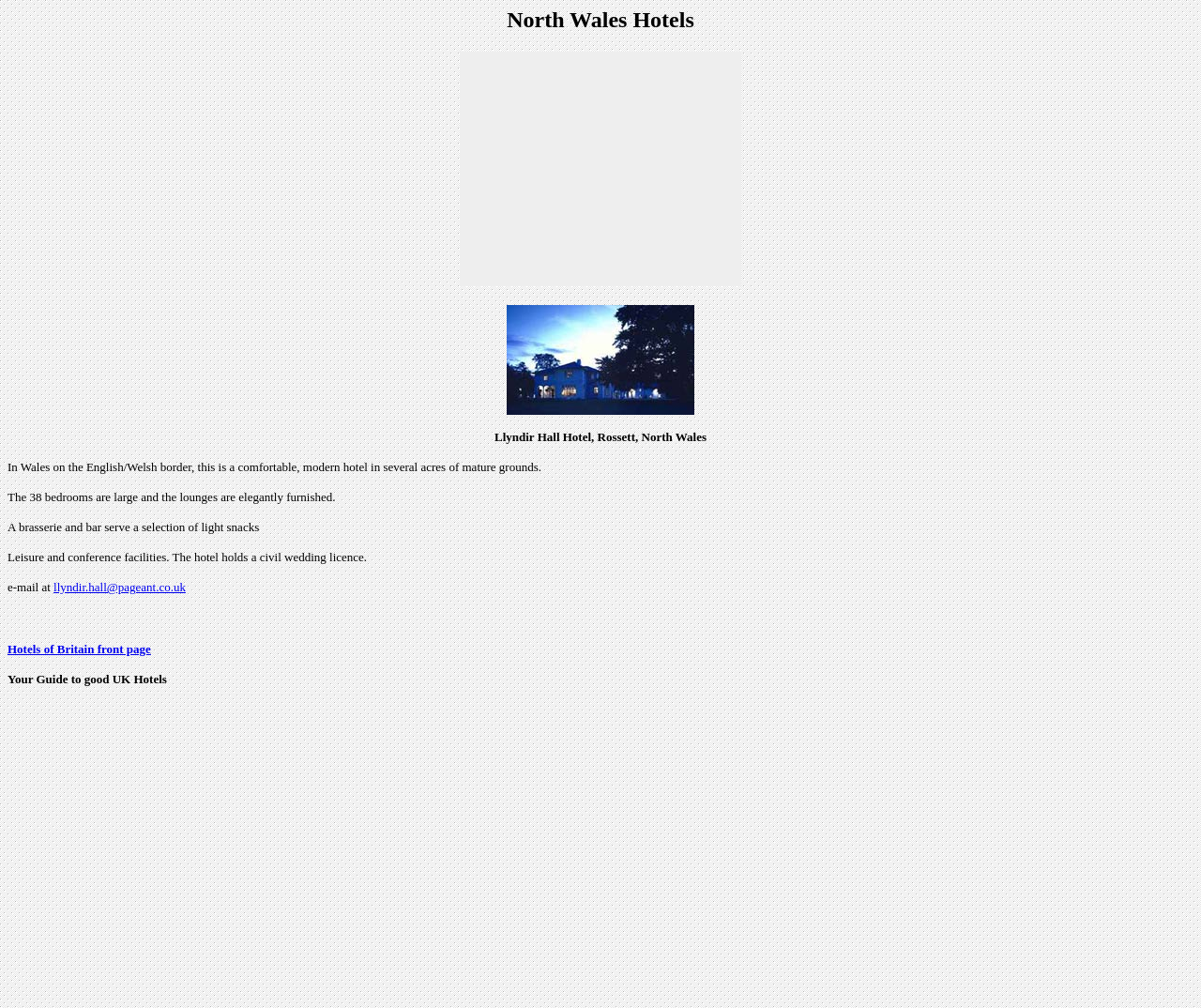How many bedrooms does the hotel have?
Please look at the screenshot and answer in one word or a short phrase.

38